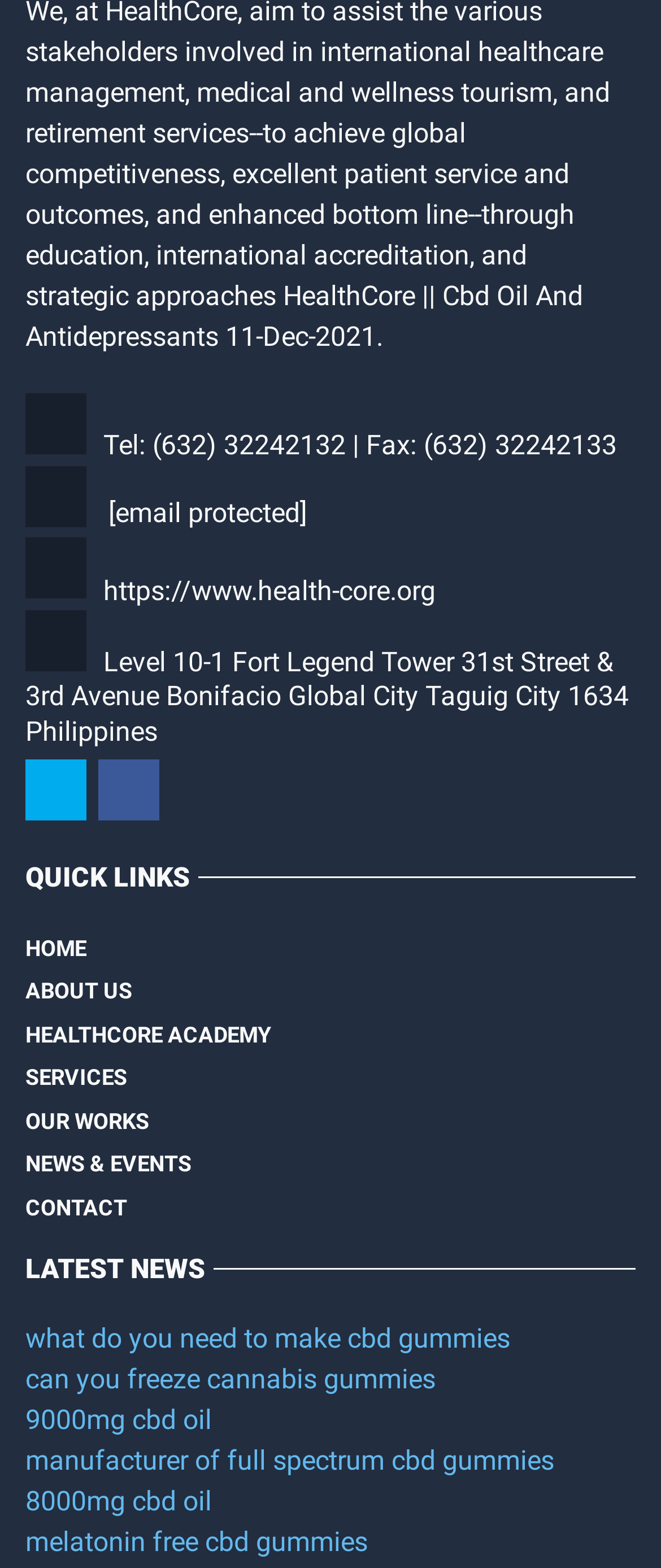Please determine the bounding box coordinates of the element to click on in order to accomplish the following task: "learn about making cbd gummies". Ensure the coordinates are four float numbers ranging from 0 to 1, i.e., [left, top, right, bottom].

[0.038, 0.843, 0.772, 0.863]